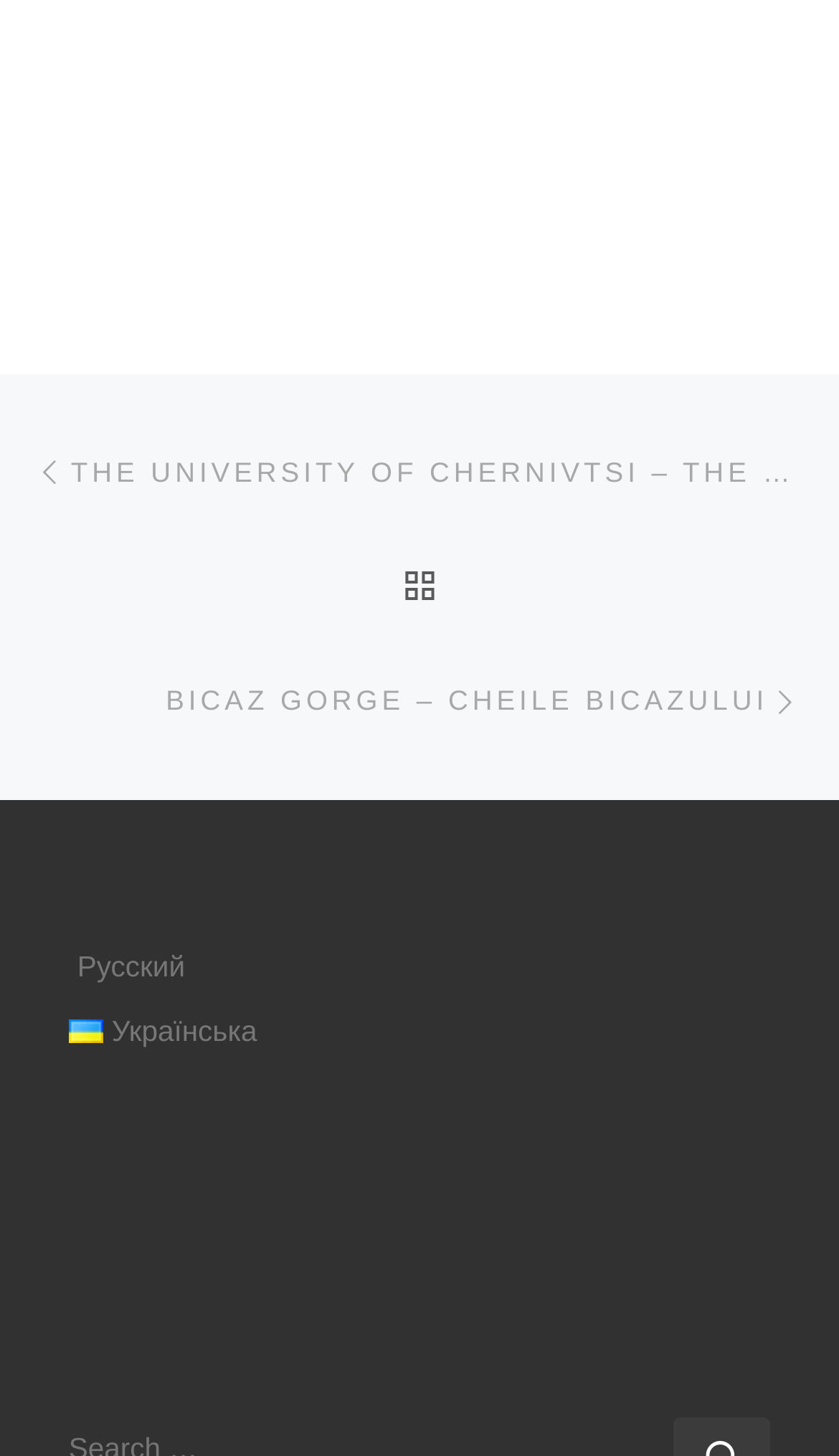Pinpoint the bounding box coordinates of the element that must be clicked to accomplish the following instruction: "back to post list". The coordinates should be in the format of four float numbers between 0 and 1, i.e., [left, top, right, bottom].

[0.474, 0.363, 0.526, 0.442]